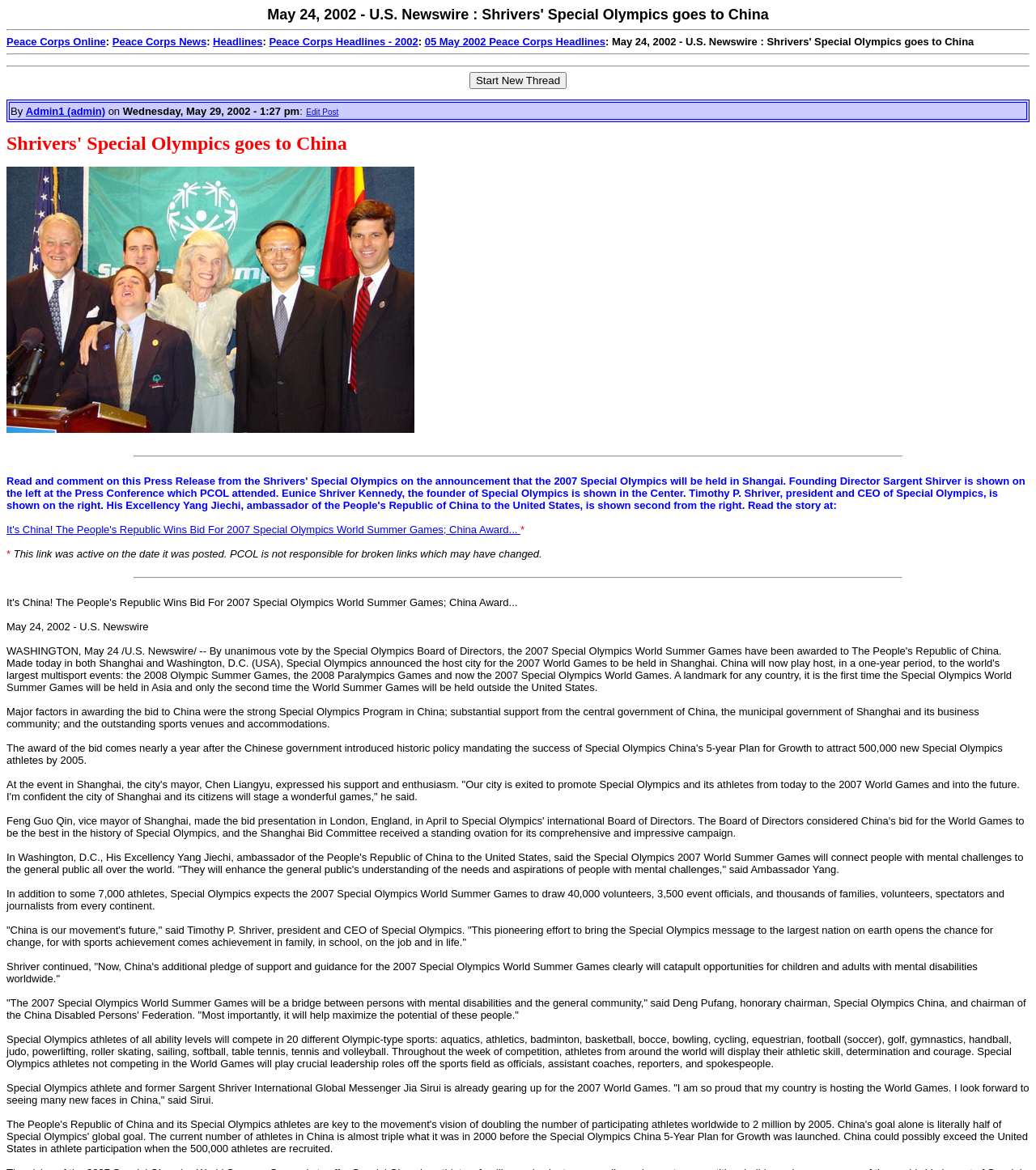Pinpoint the bounding box coordinates of the element to be clicked to execute the instruction: "Click on the 'Admin1 (admin)' link".

[0.025, 0.09, 0.102, 0.1]